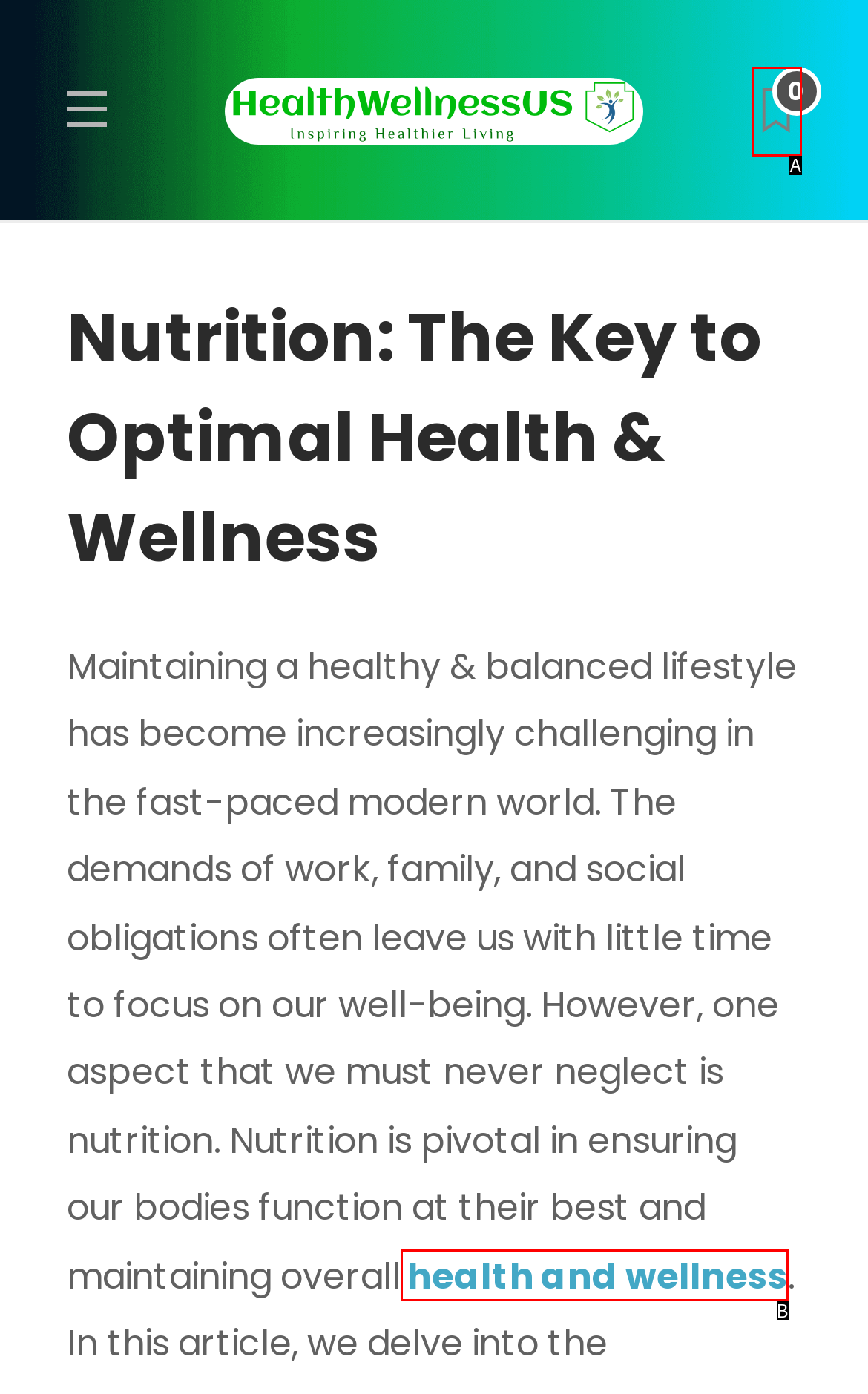Using the provided description: 0, select the most fitting option and return its letter directly from the choices.

A